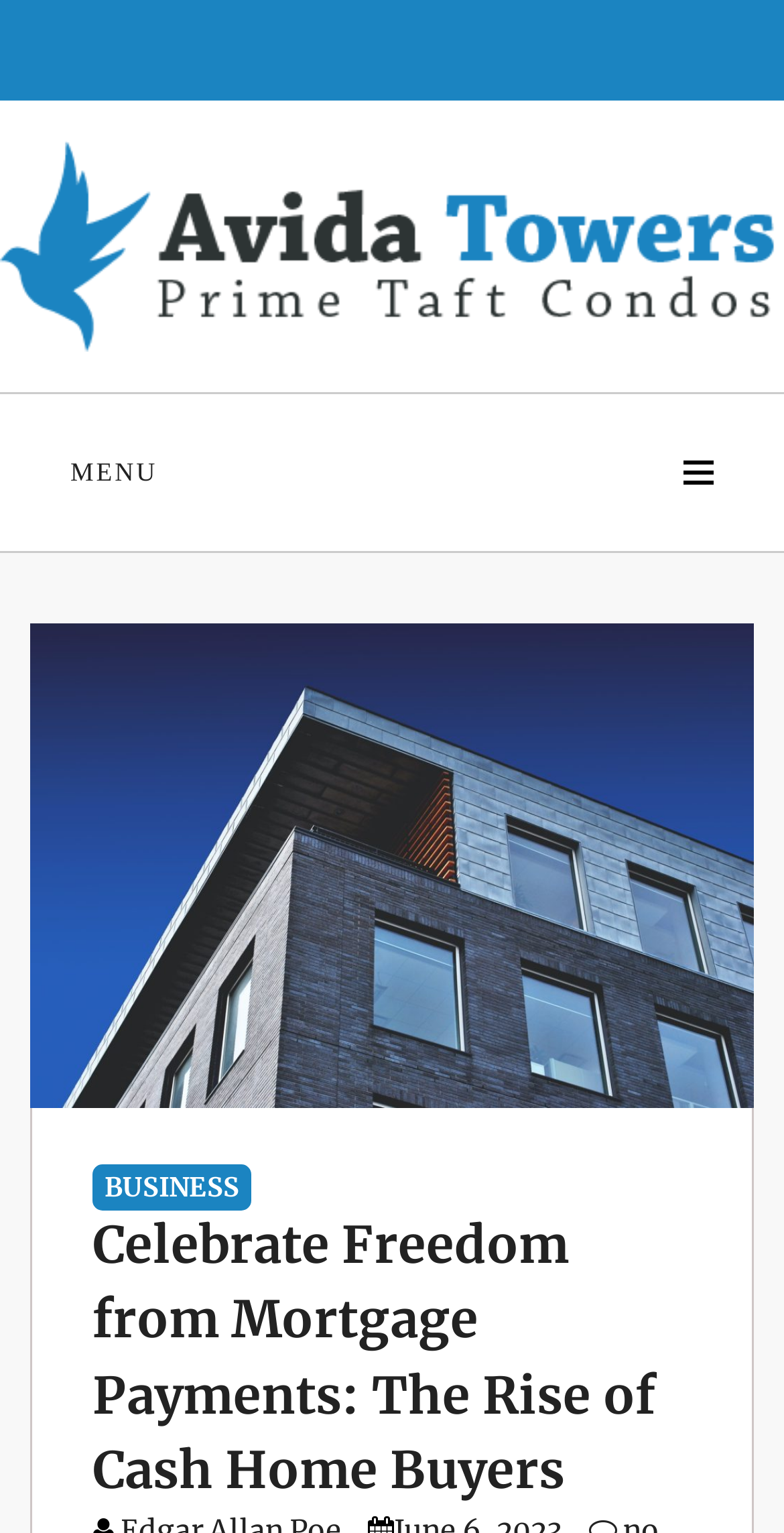Bounding box coordinates are specified in the format (top-left x, top-left y, bottom-right x, bottom-right y). All values are floating point numbers bounded between 0 and 1. Please provide the bounding box coordinate of the region this sentence describes: Menu

[0.038, 0.258, 0.962, 0.36]